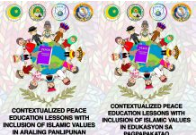What is the significance of the stylized globe?
Ensure your answer is thorough and detailed.

The stylized globe in the graphic represents unity and cultural inclusion, emphasizing the importance of bringing together different communities and cultures in the pursuit of peace education.